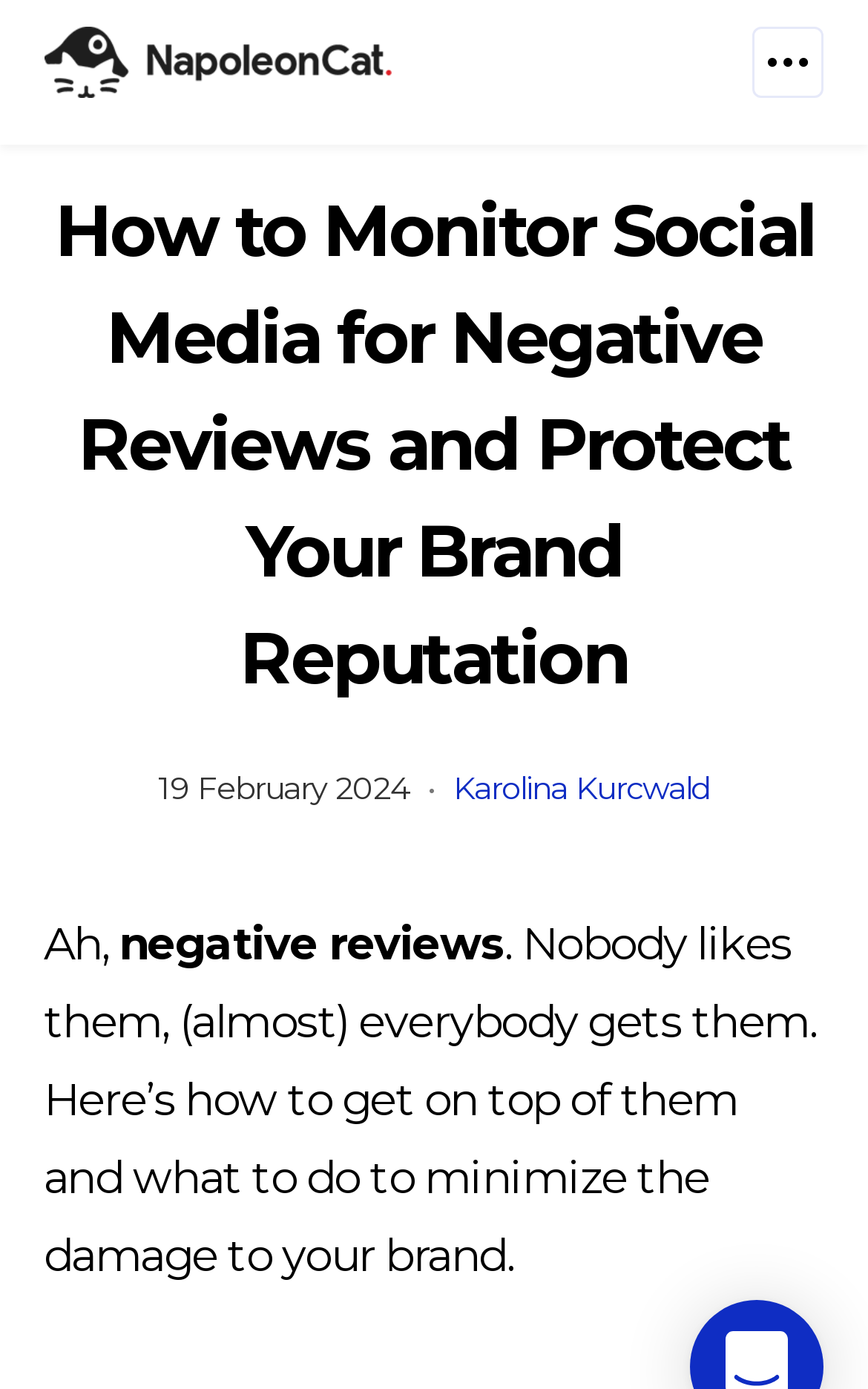Who wrote the article?
Refer to the image and provide a one-word or short phrase answer.

Karolina Kurcwald